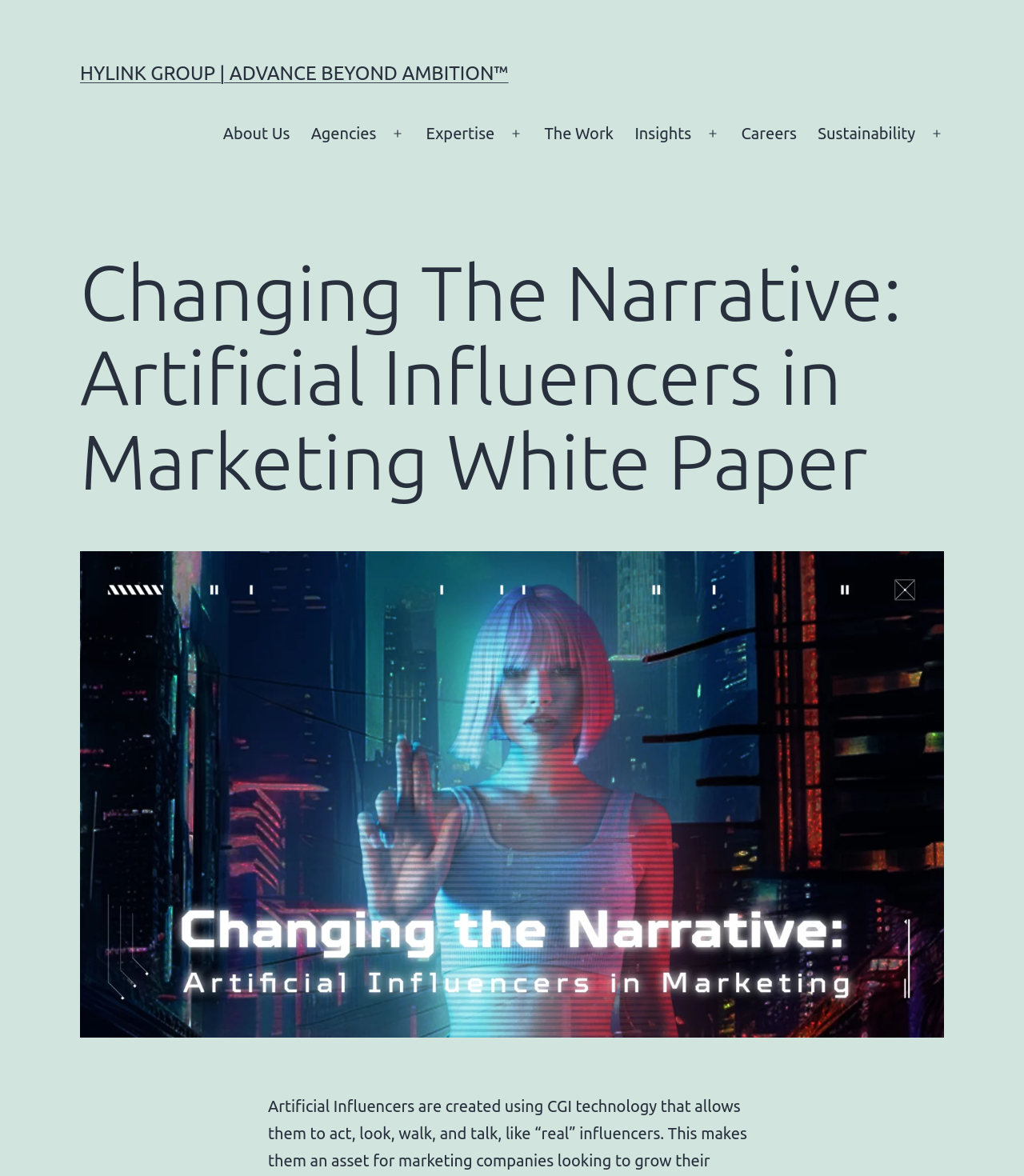What is the topic of the white paper?
Make sure to answer the question with a detailed and comprehensive explanation.

I looked at the heading element with the text 'Changing The Narrative: Artificial Influencers in Marketing White Paper' and determined that the topic of the white paper is Artificial Influencers in Marketing.